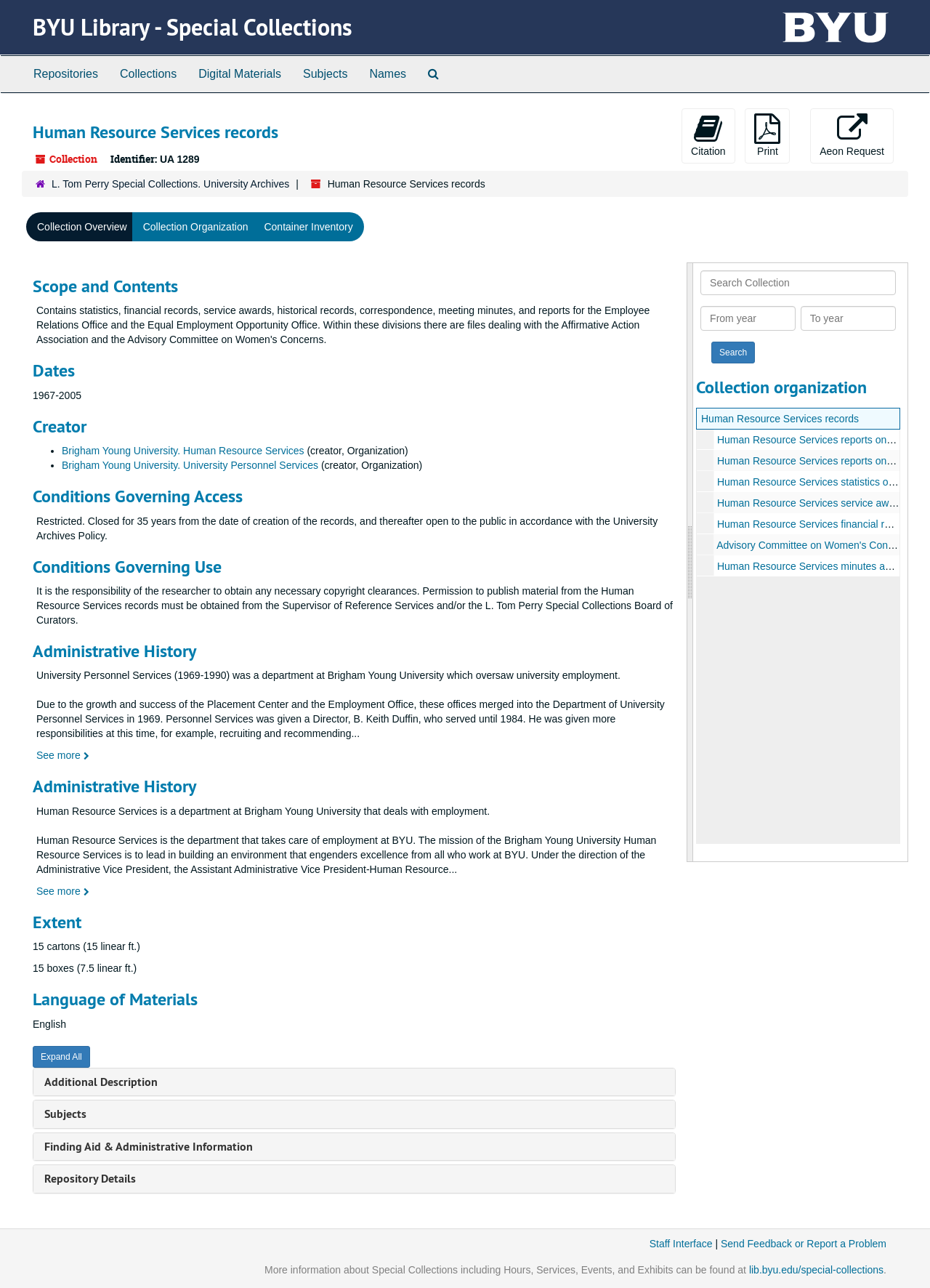Please analyze the image and provide a thorough answer to the question:
What is the identifier of this collection?

The identifier of this collection can be found in the section 'Human Resource Services records' where it is stated as 'Identifier: UA 1289'.